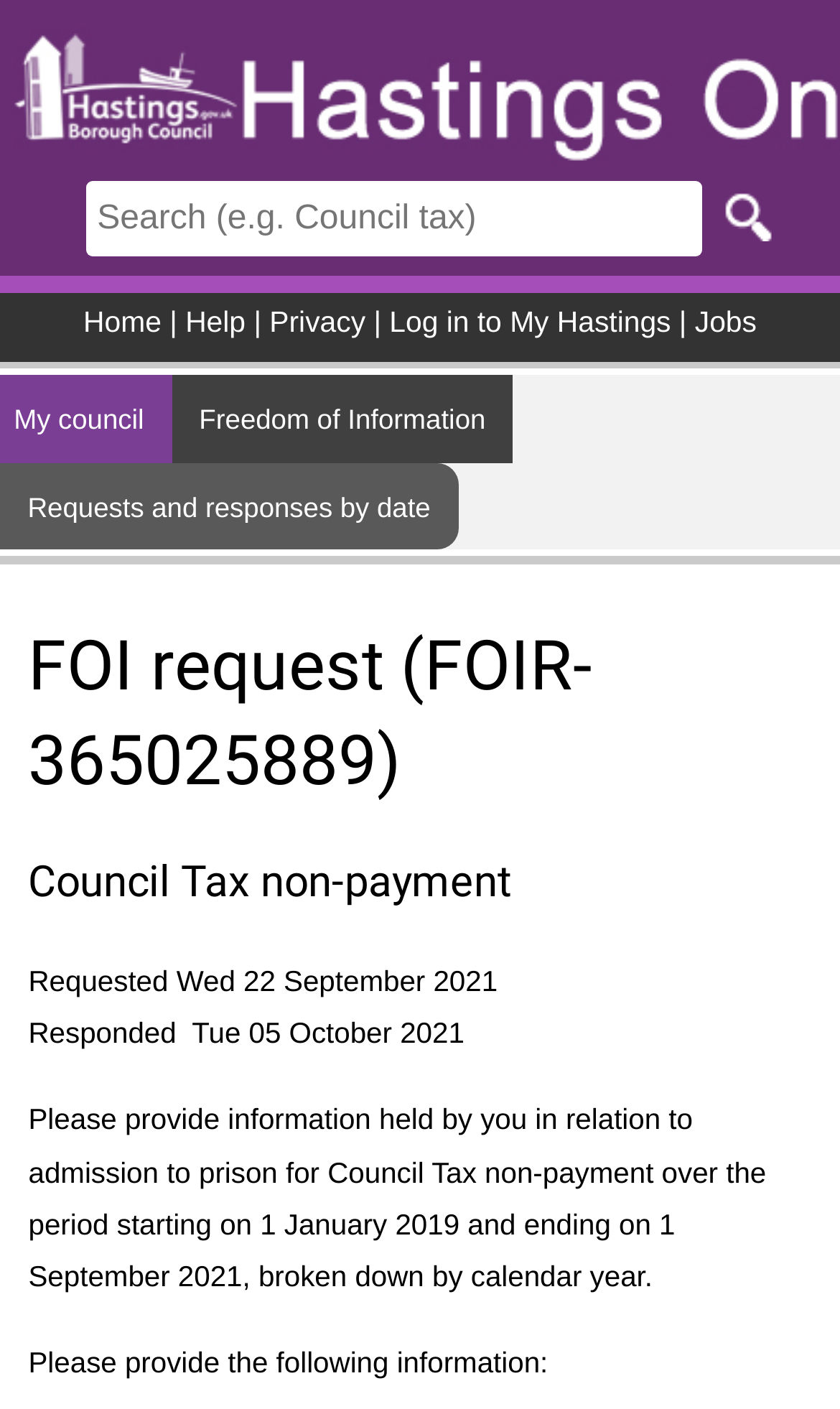Can you find the bounding box coordinates for the element to click on to achieve the instruction: "Click on Home"?

[0.099, 0.217, 0.192, 0.24]